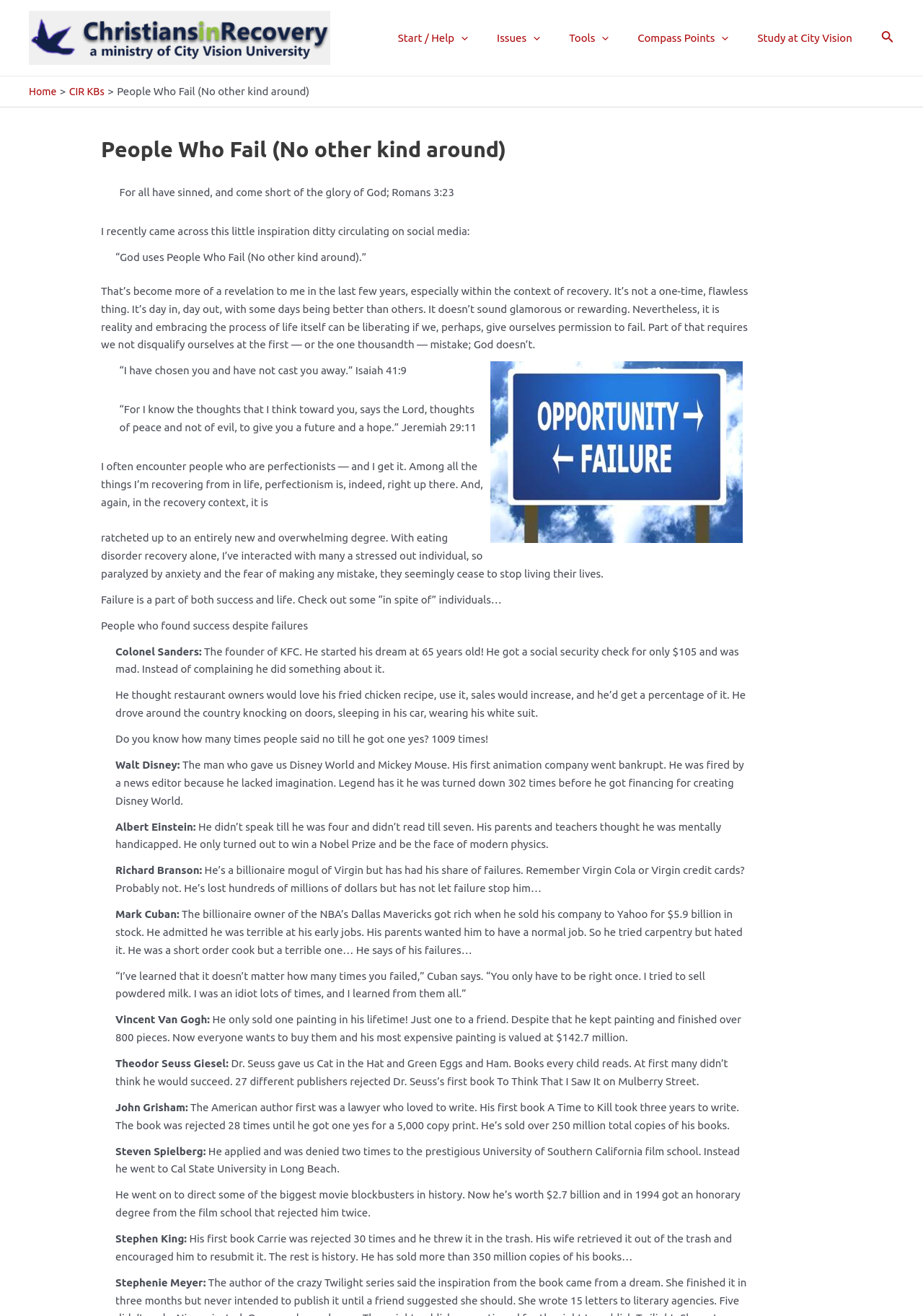Pinpoint the bounding box coordinates of the clickable area necessary to execute the following instruction: "Click the 'Zhanghua' link". The coordinates should be given as four float numbers between 0 and 1, namely [left, top, right, bottom].

None